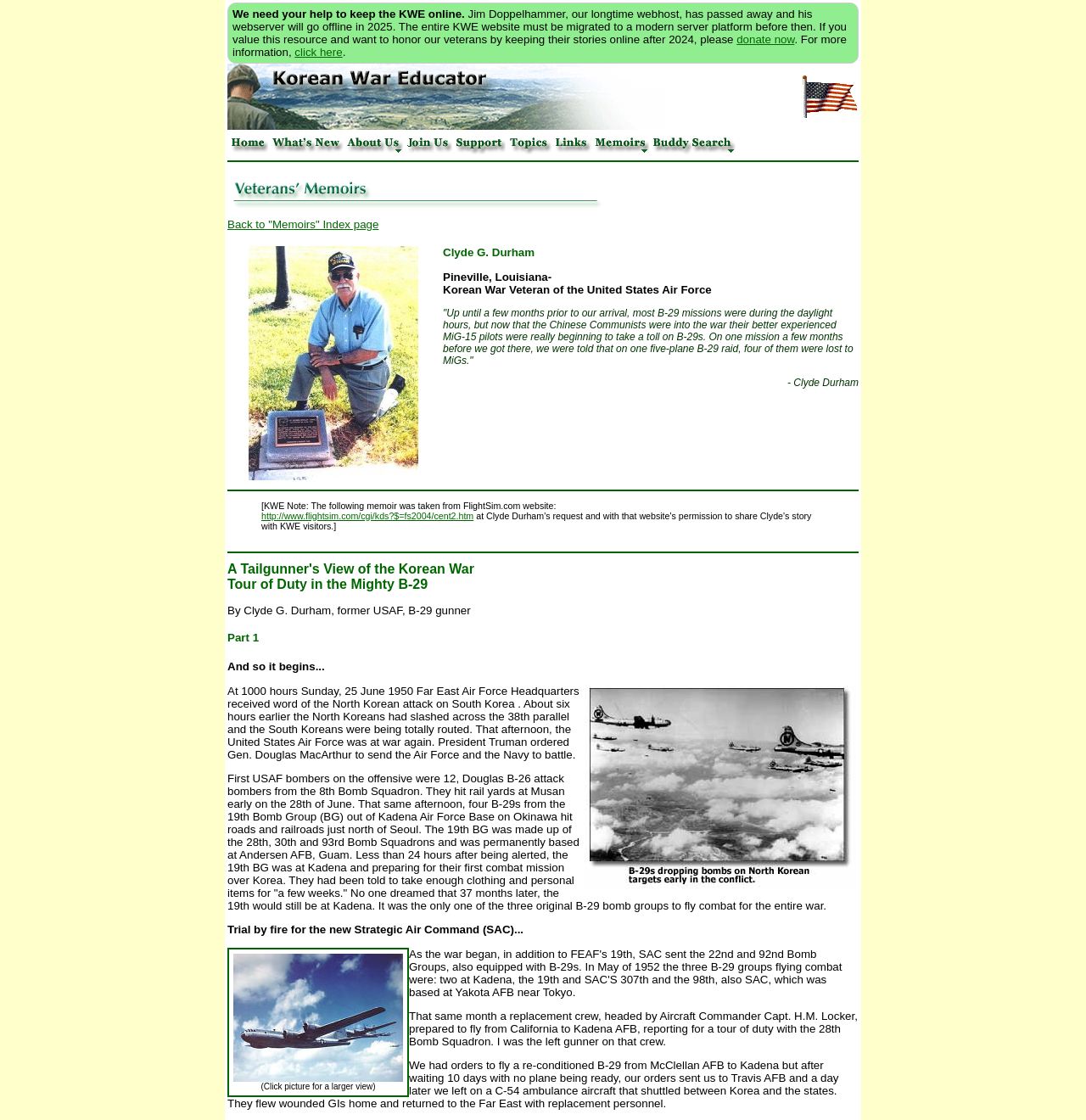What is the current status of the website's webhost?
Provide a concise answer using a single word or phrase based on the image.

Passed away